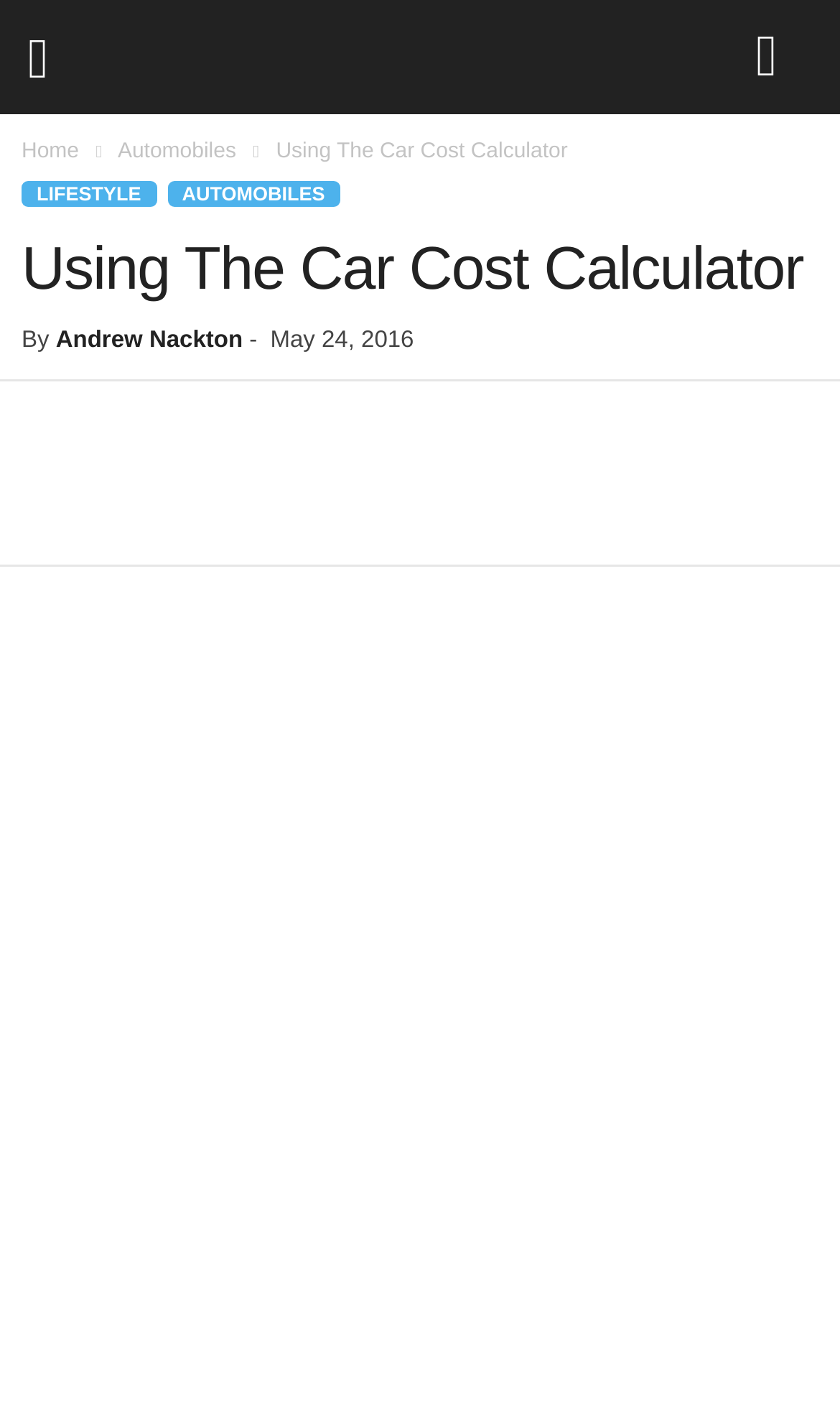Determine the bounding box coordinates for the area that should be clicked to carry out the following instruction: "Read articles".

None